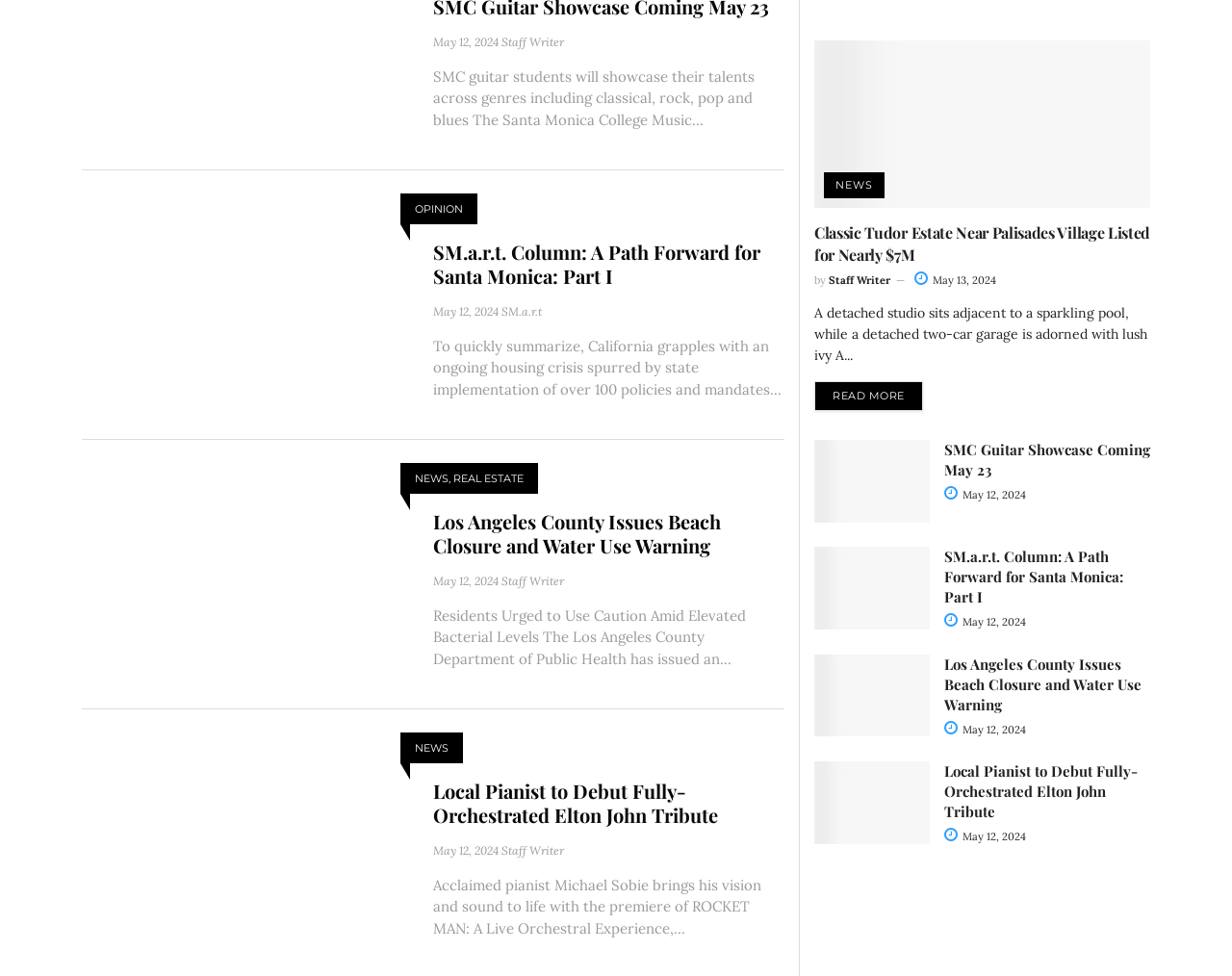Respond concisely with one word or phrase to the following query:
What is the date of the latest news article?

May 12, 2024